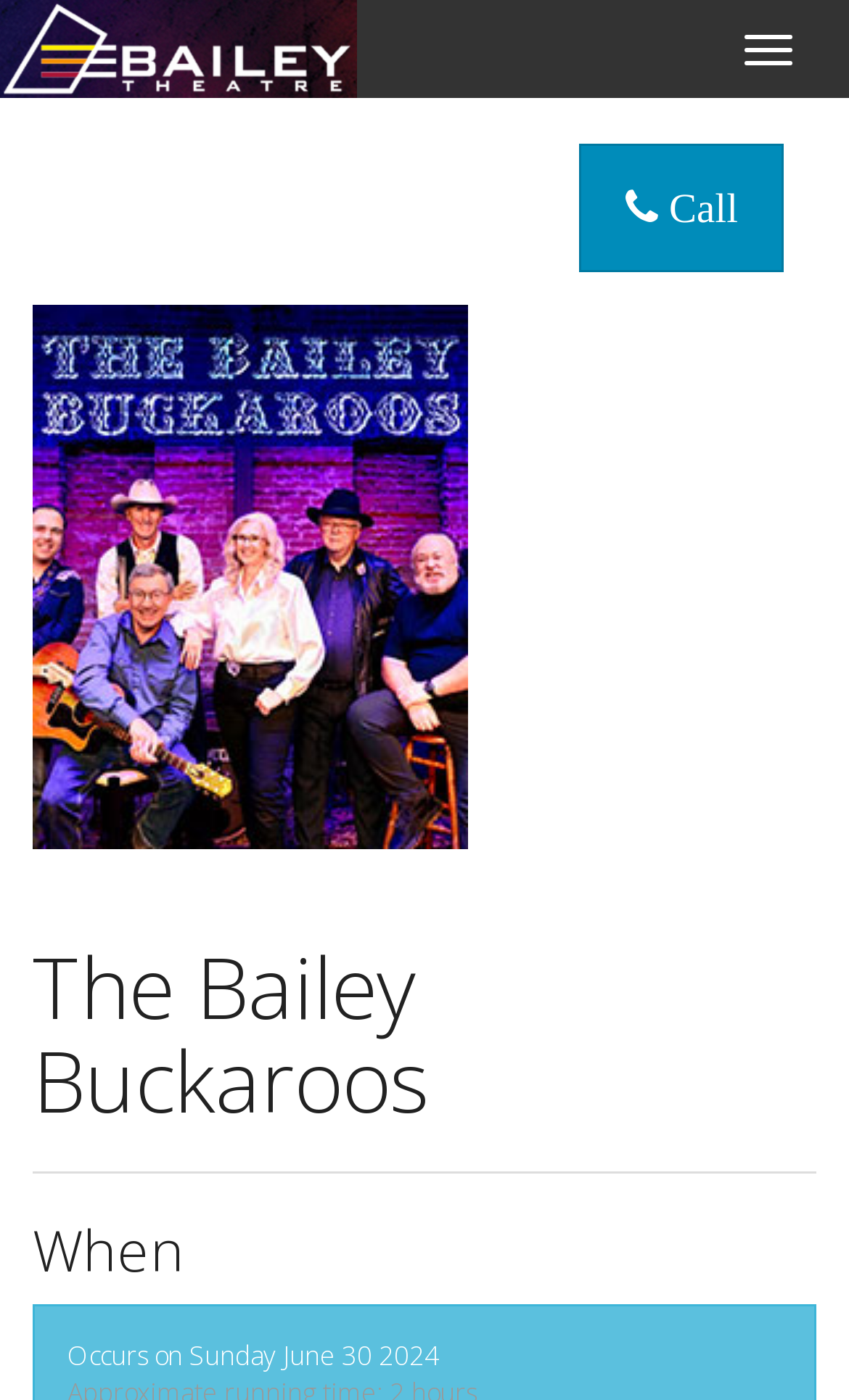Please answer the following question as detailed as possible based on the image: 
What is the purpose of the button?

The purpose of the button can be inferred from its text content 'Toggle navigation', which suggests that it is used to show or hide the navigation menu.